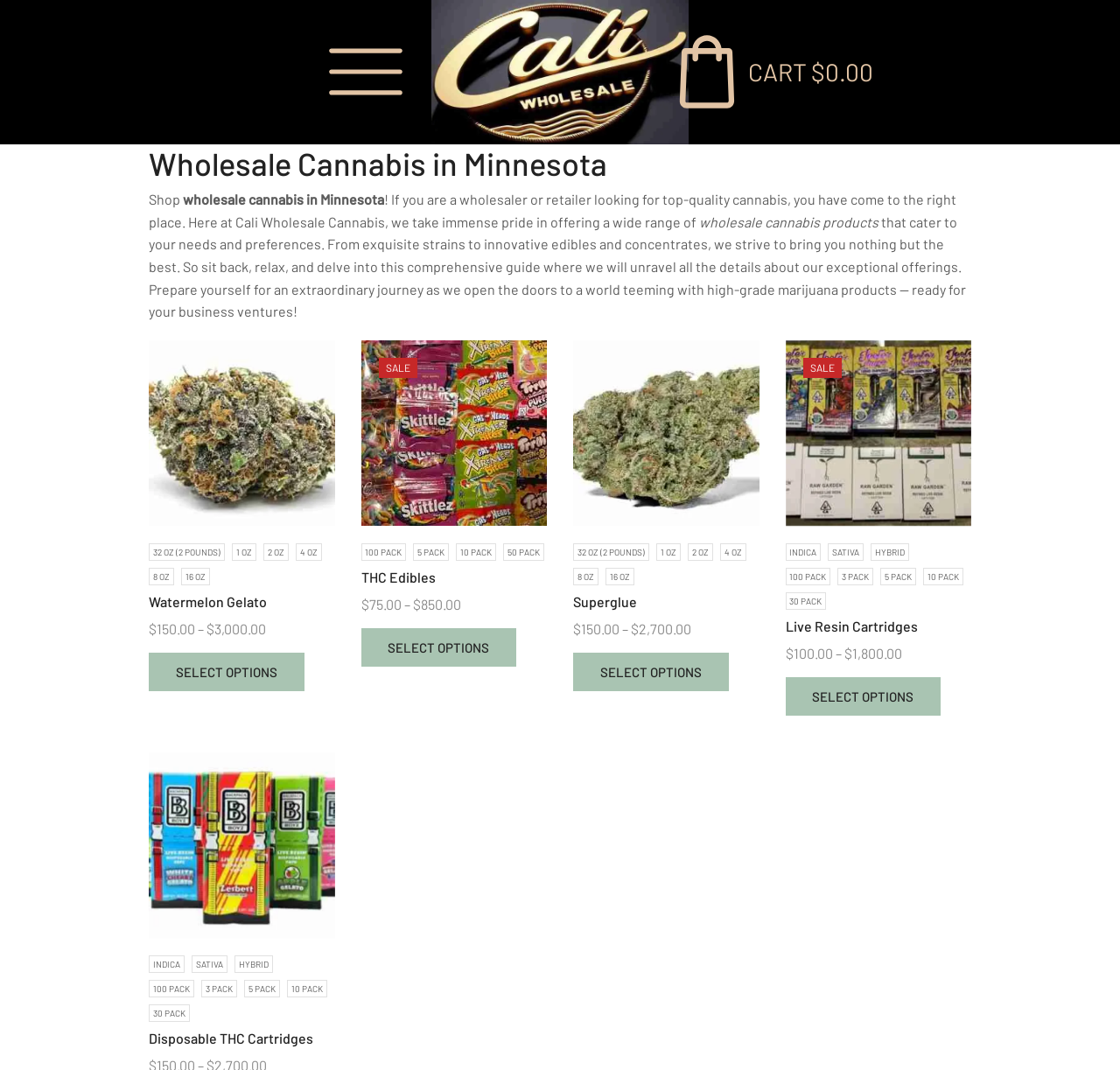What is the price range for the 'Superglue' cannabis strain?
Provide an in-depth and detailed answer to the question.

The price range for the 'Superglue' cannabis strain can be found in the StaticText elements with prices, which are '$150.00' and '$2,700.00'. Therefore, the price range is from $150.00 to $2,700.00.